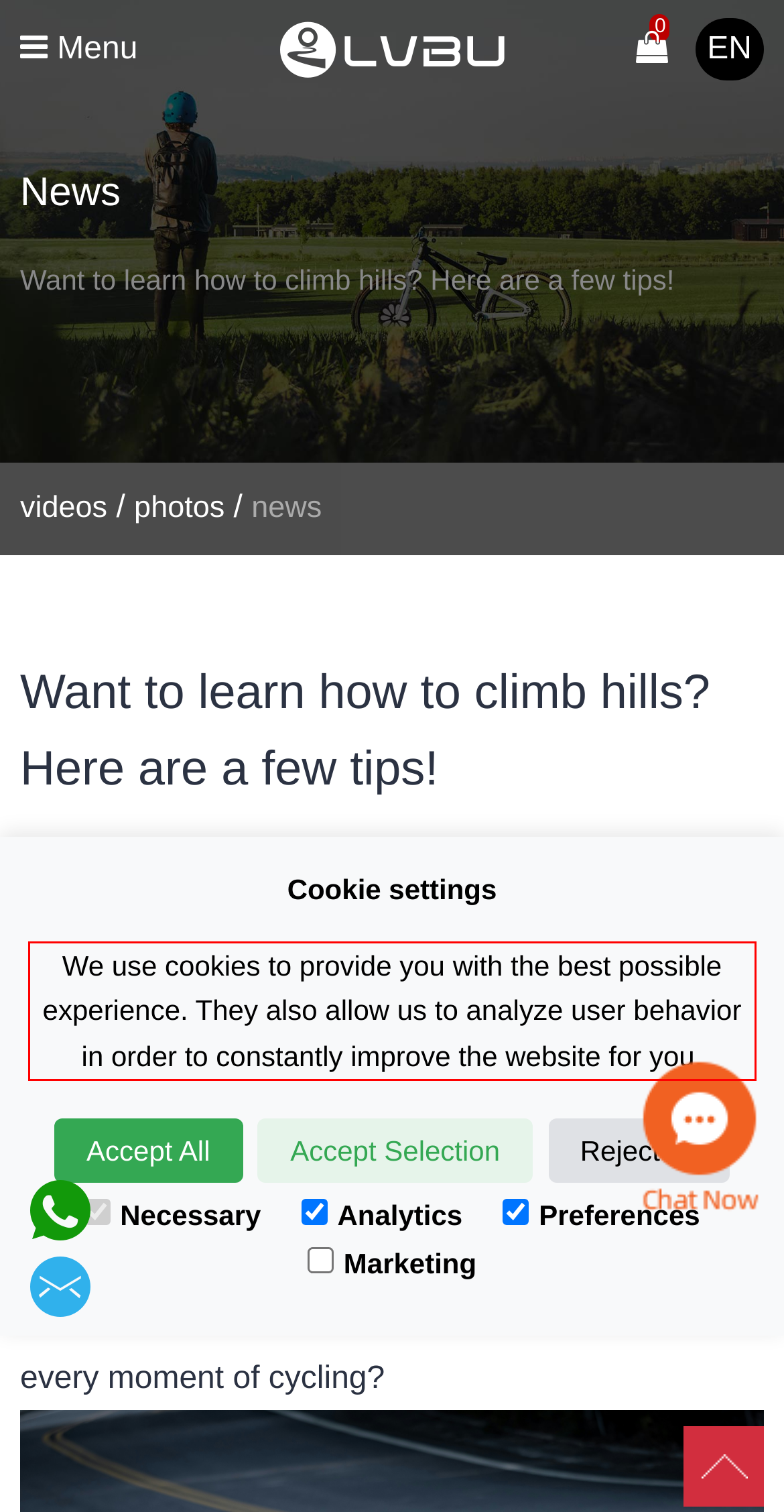Examine the screenshot of the webpage, locate the red bounding box, and perform OCR to extract the text contained within it.

We use cookies to provide you with the best possible experience. They also allow us to analyze user behavior in order to constantly improve the website for you.